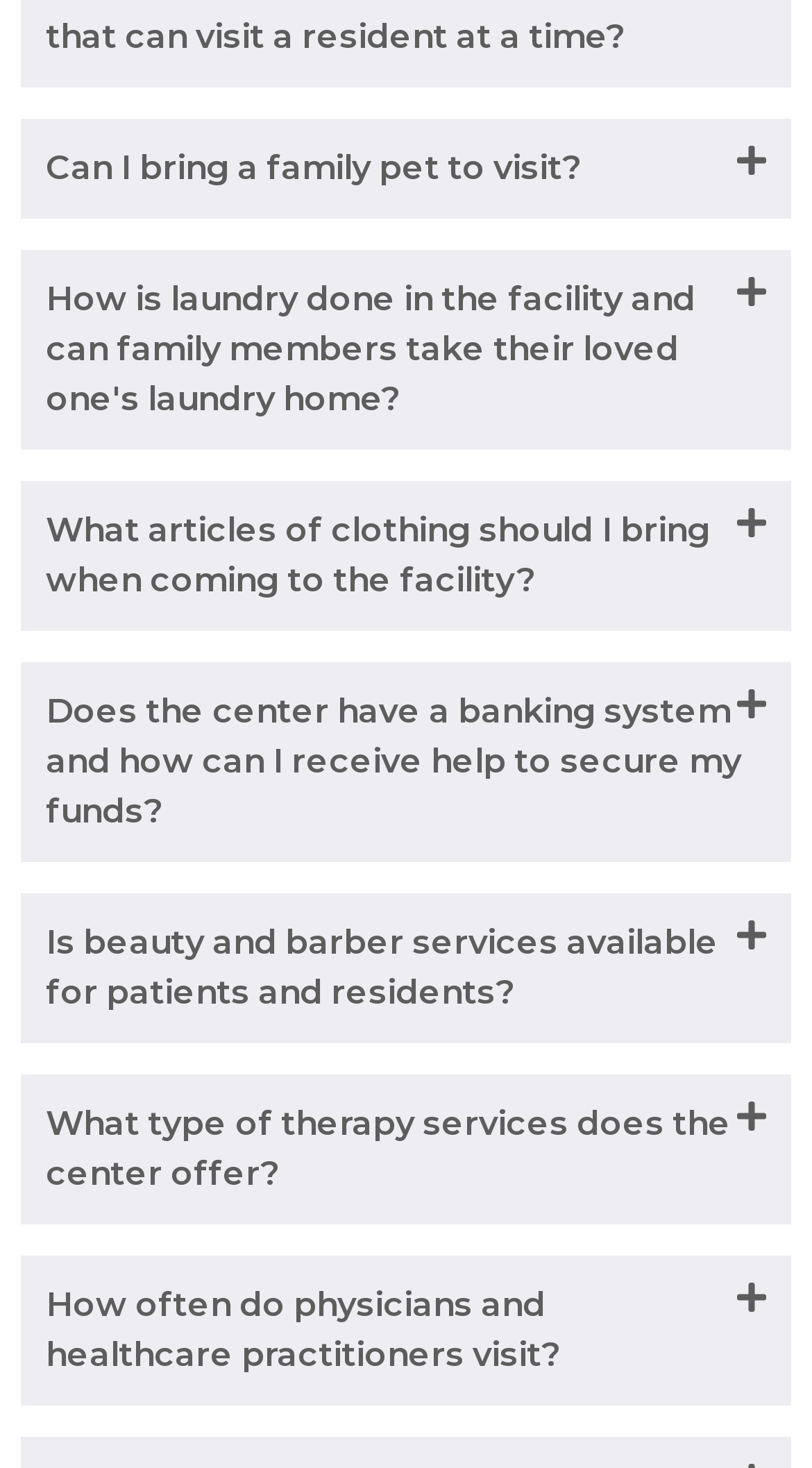Please identify the bounding box coordinates of the area that needs to be clicked to fulfill the following instruction: "Click on the 'Can I bring a family pet to visit?' button."

[0.026, 0.081, 0.974, 0.149]